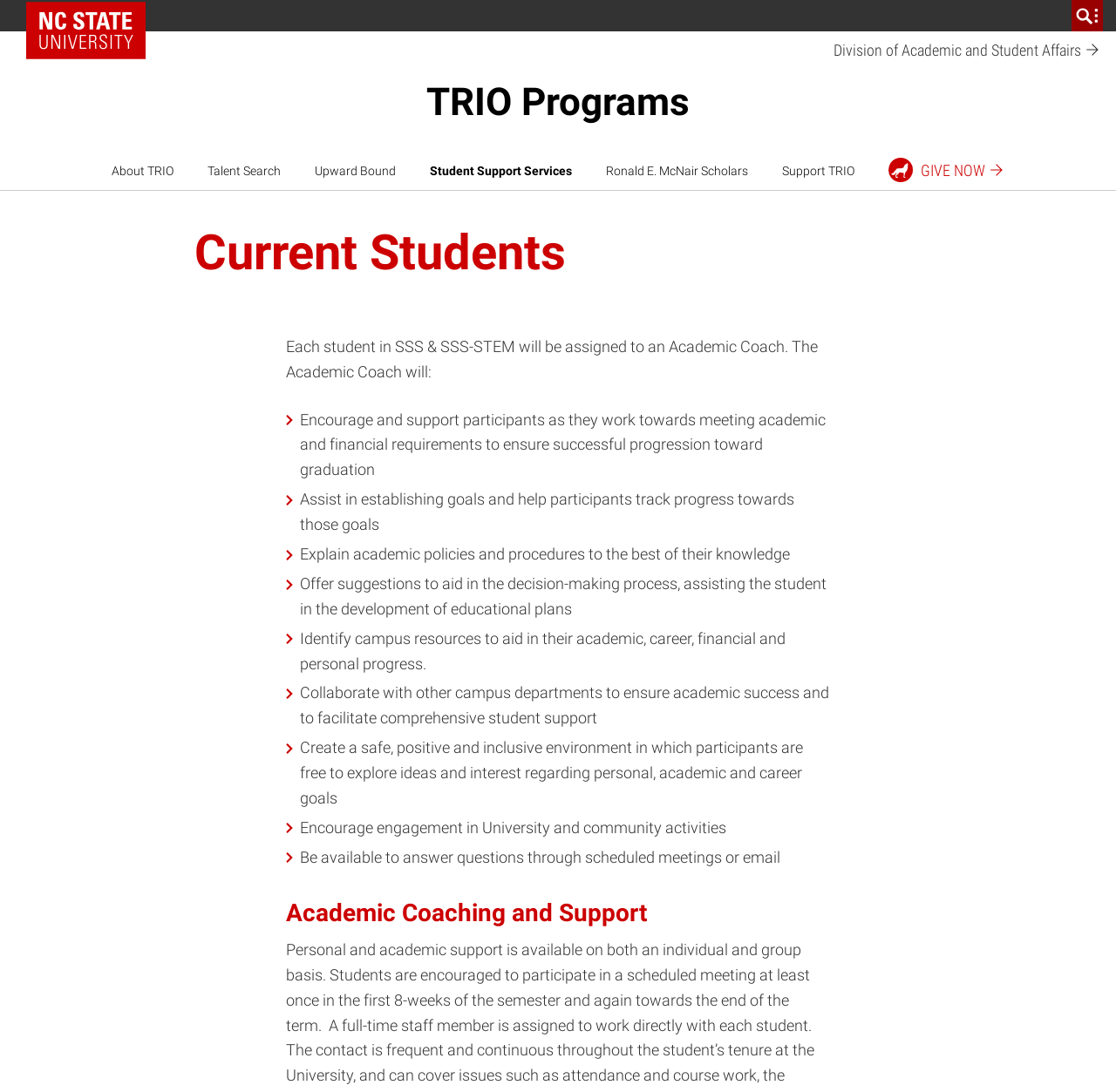What is the name of the university? Based on the screenshot, please respond with a single word or phrase.

NC State